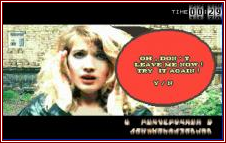Refer to the image and answer the question with as much detail as possible: What is displayed on the timer?

The timer at the top of the image displays the elapsed time within the game, which is 00:29, indicating that 29 seconds have passed in the game.